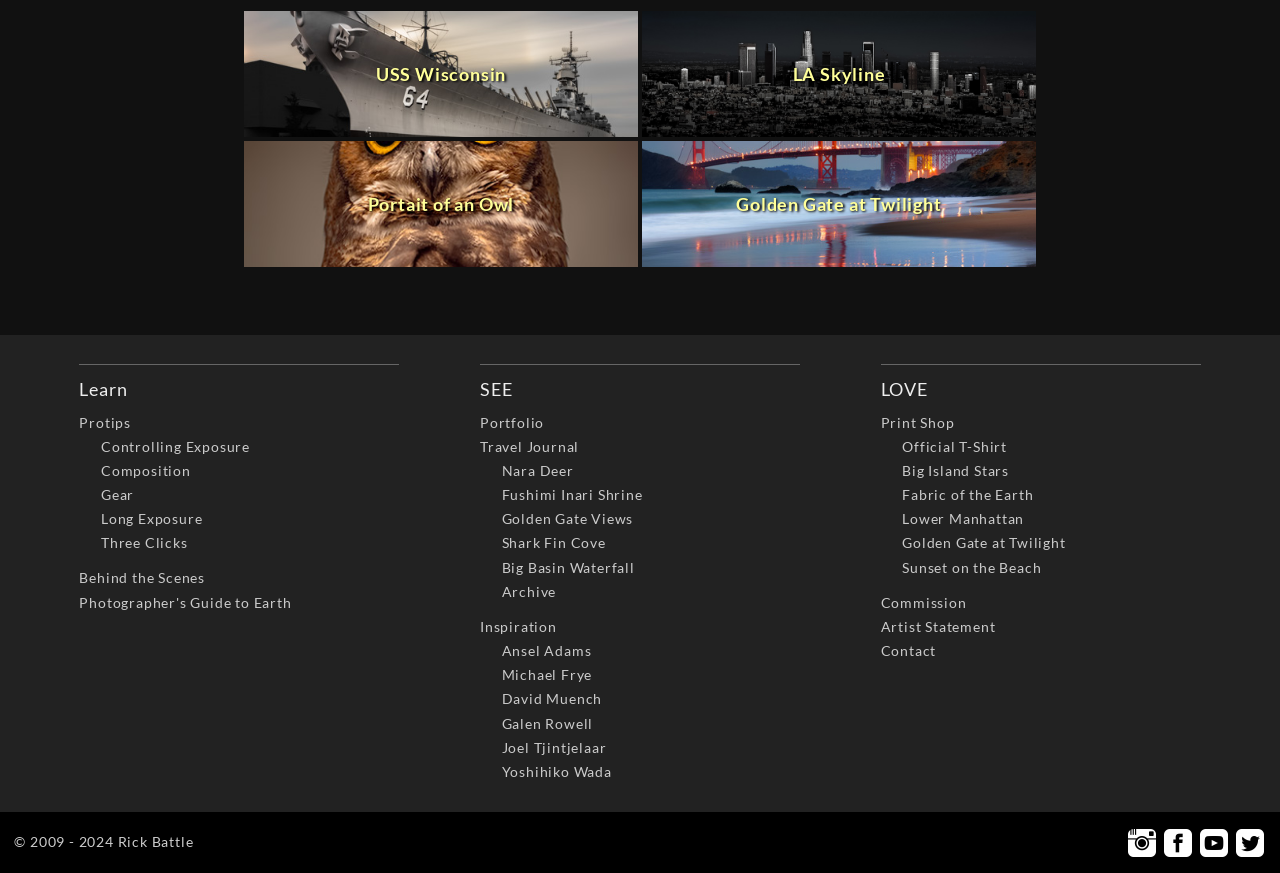Please give a one-word or short phrase response to the following question: 
What is the theme of the links in the left column?

Photography